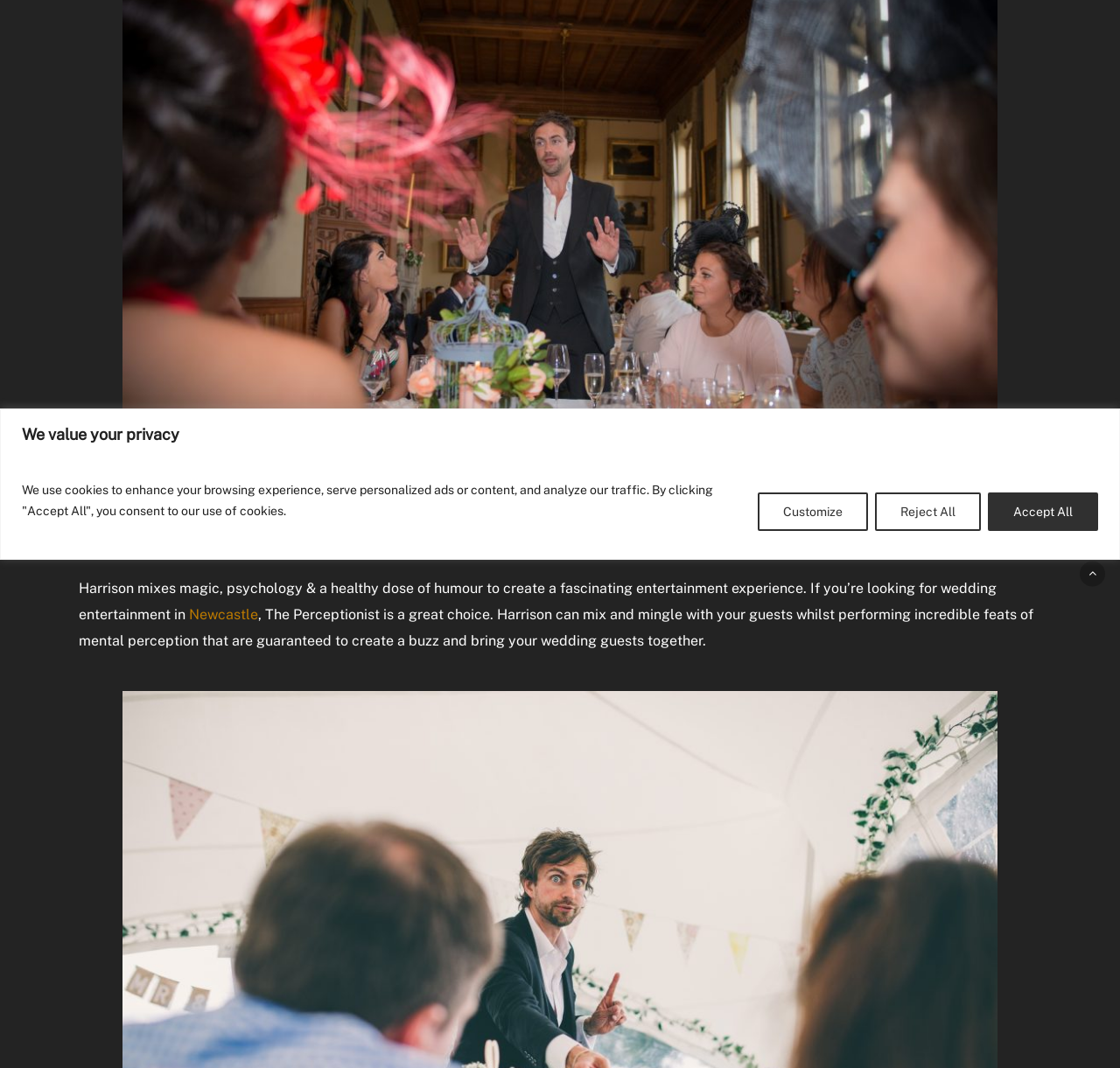Using the webpage screenshot and the element description parent_node: We value your privacy, determine the bounding box coordinates. Specify the coordinates in the format (top-left x, top-left y, bottom-right x, bottom-right y) with values ranging from 0 to 1.

[0.964, 0.525, 0.987, 0.549]